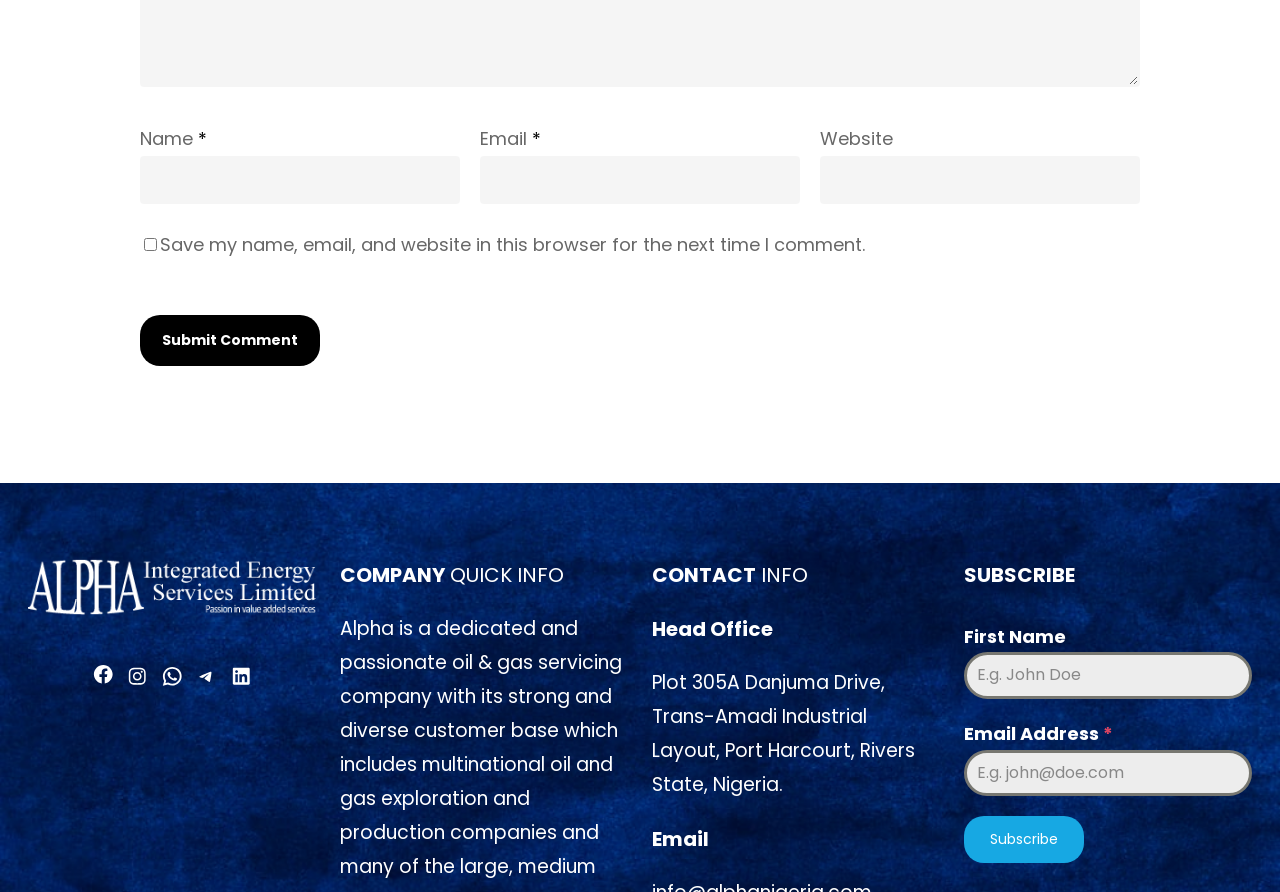Find the bounding box coordinates of the area that needs to be clicked in order to achieve the following instruction: "Enter name". The coordinates should be specified as four float numbers between 0 and 1, i.e., [left, top, right, bottom].

[0.109, 0.175, 0.359, 0.228]